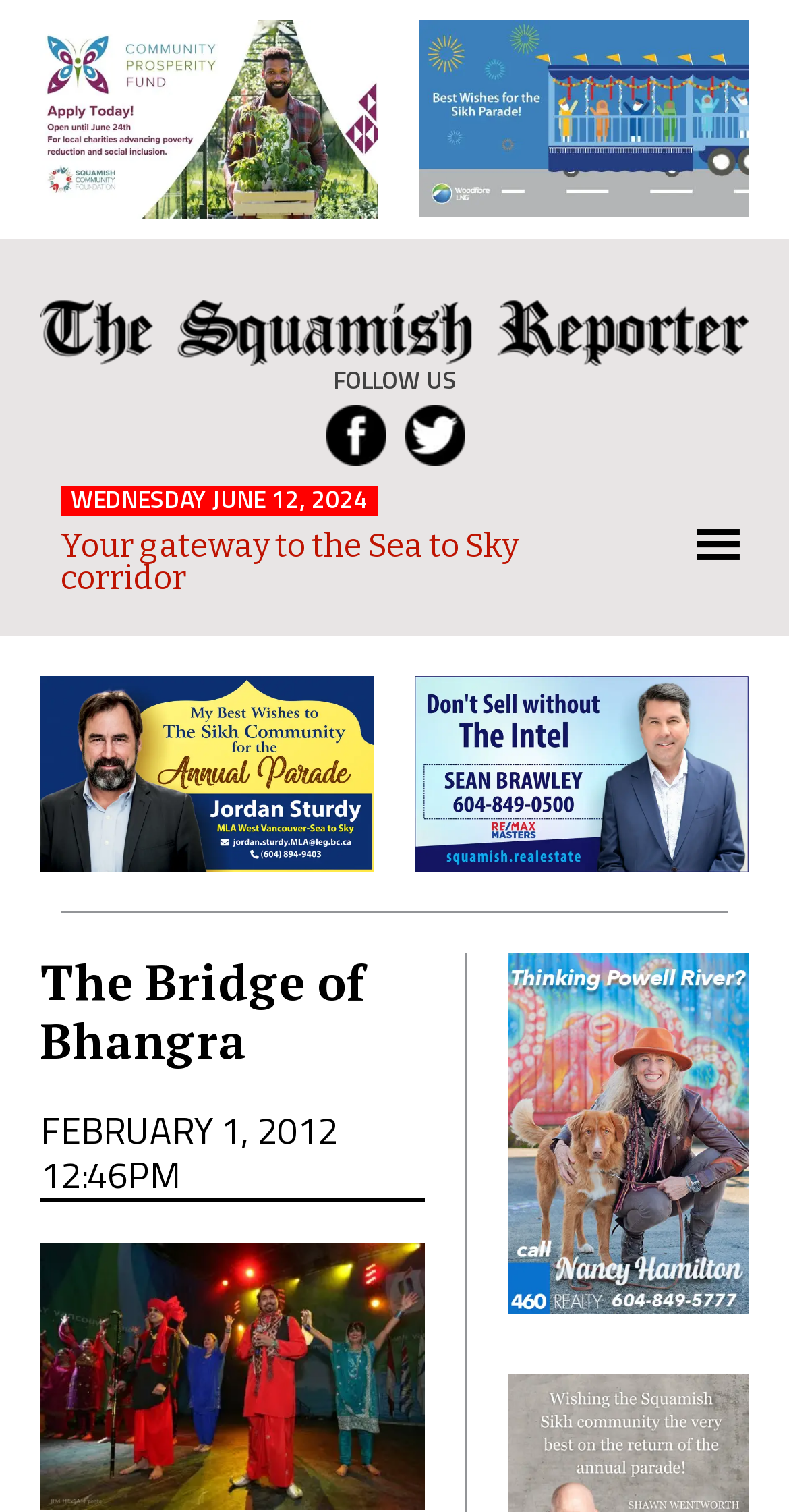Please determine the primary heading and provide its text.

The Bridge of Bhangra